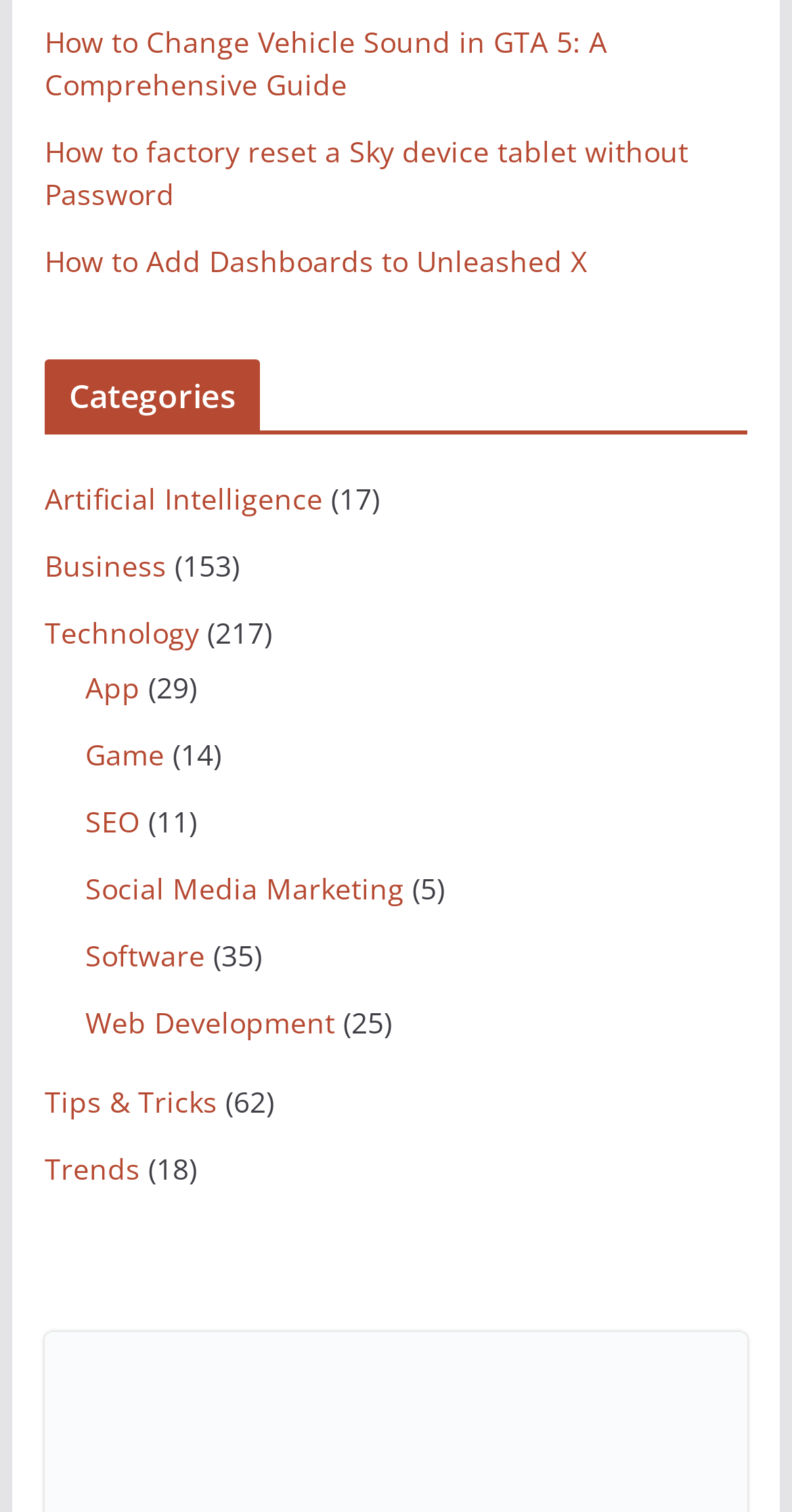Answer the question below in one word or phrase:
How many articles are in the 'Tips & Tricks' category?

62